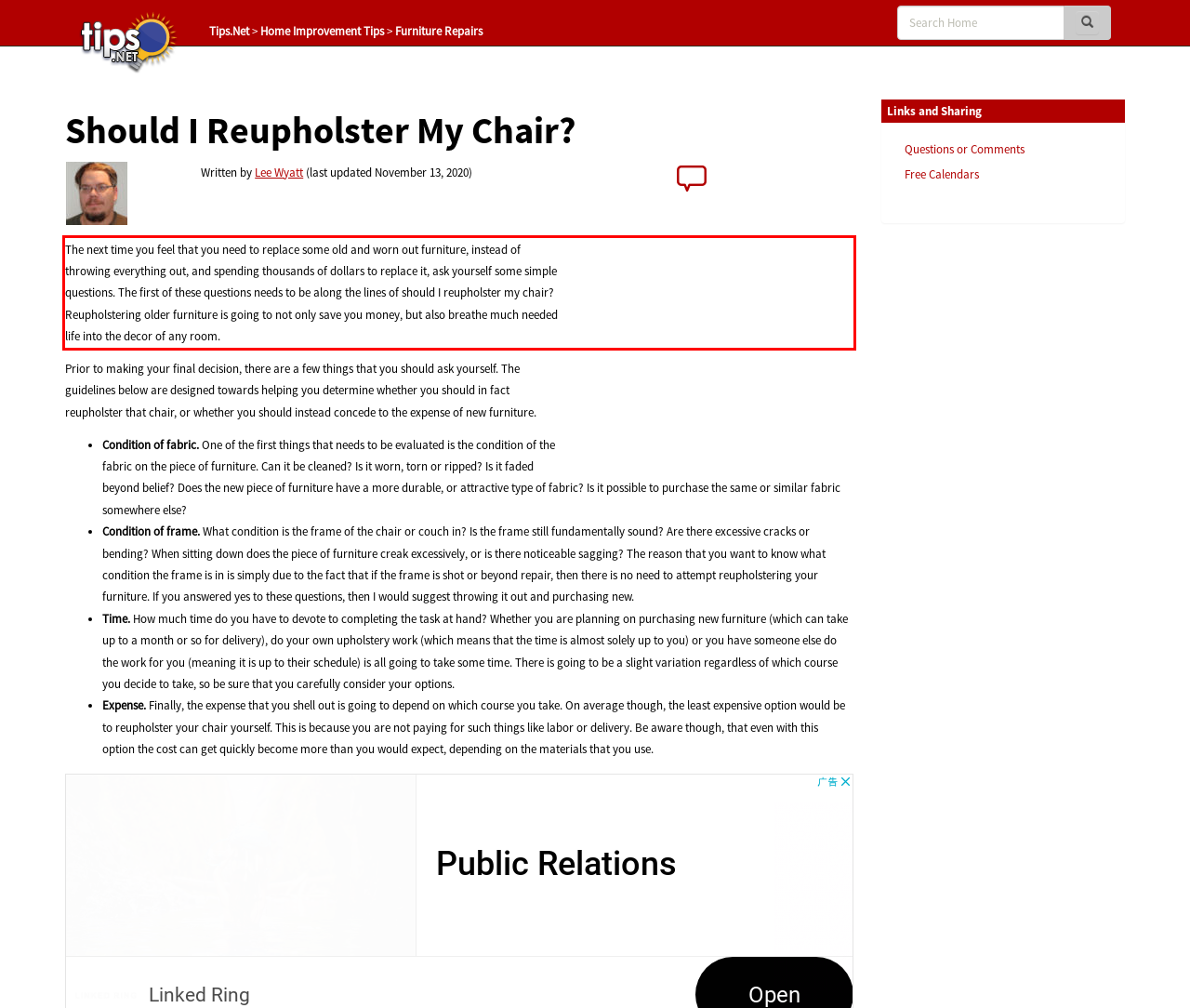You are presented with a screenshot containing a red rectangle. Extract the text found inside this red bounding box.

The next time you feel that you need to replace some old and worn out furniture, instead of throwing everything out, and spending thousands of dollars to replace it, ask yourself some simple questions. The first of these questions needs to be along the lines of should I reupholster my chair? Reupholstering older furniture is going to not only save you money, but also breathe much needed life into the decor of any room.